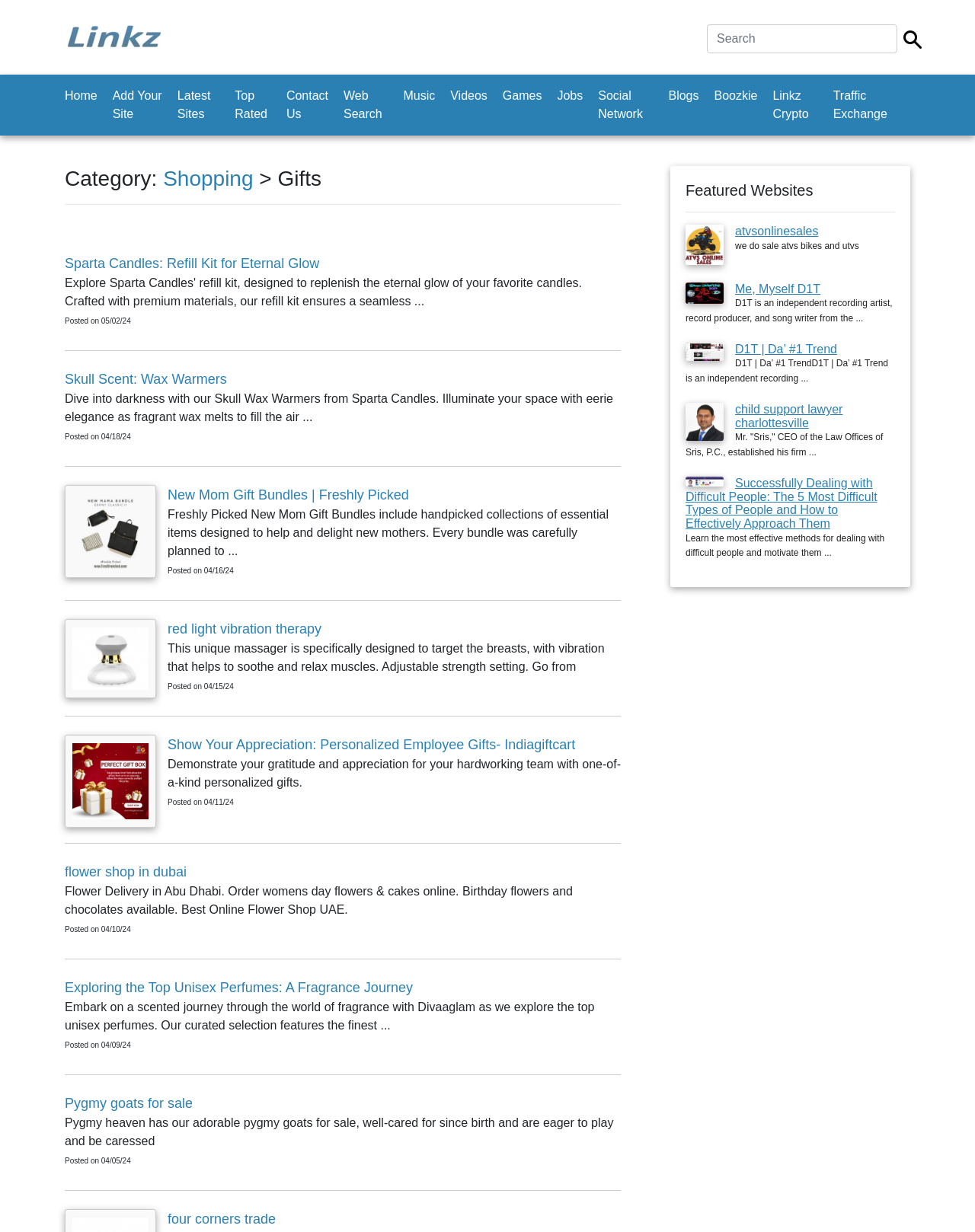Pinpoint the bounding box coordinates for the area that should be clicked to perform the following instruction: "Search for gifts".

[0.725, 0.02, 0.92, 0.043]